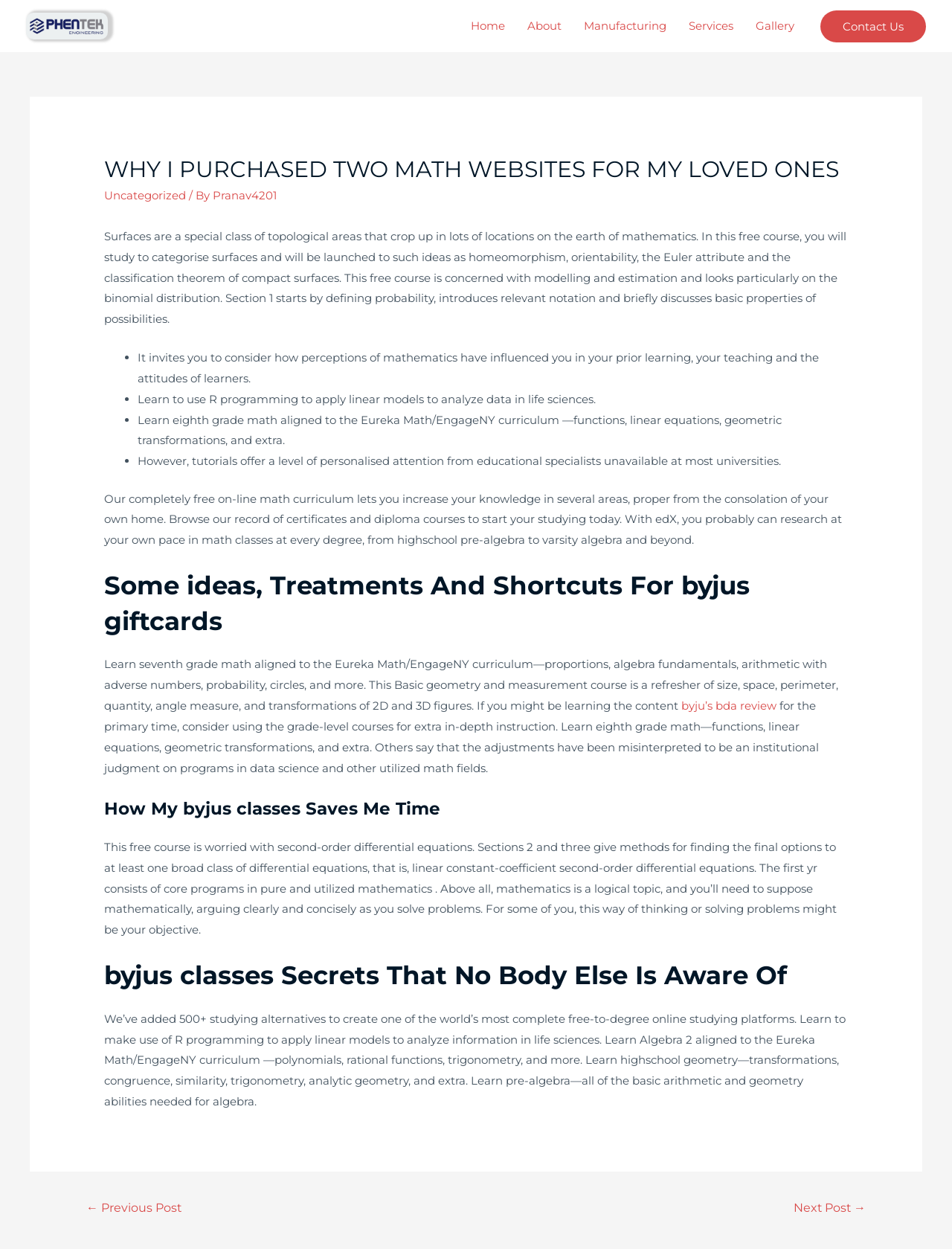Find the bounding box coordinates of the element I should click to carry out the following instruction: "Click on the 'Contact Us' link".

[0.862, 0.008, 0.973, 0.034]